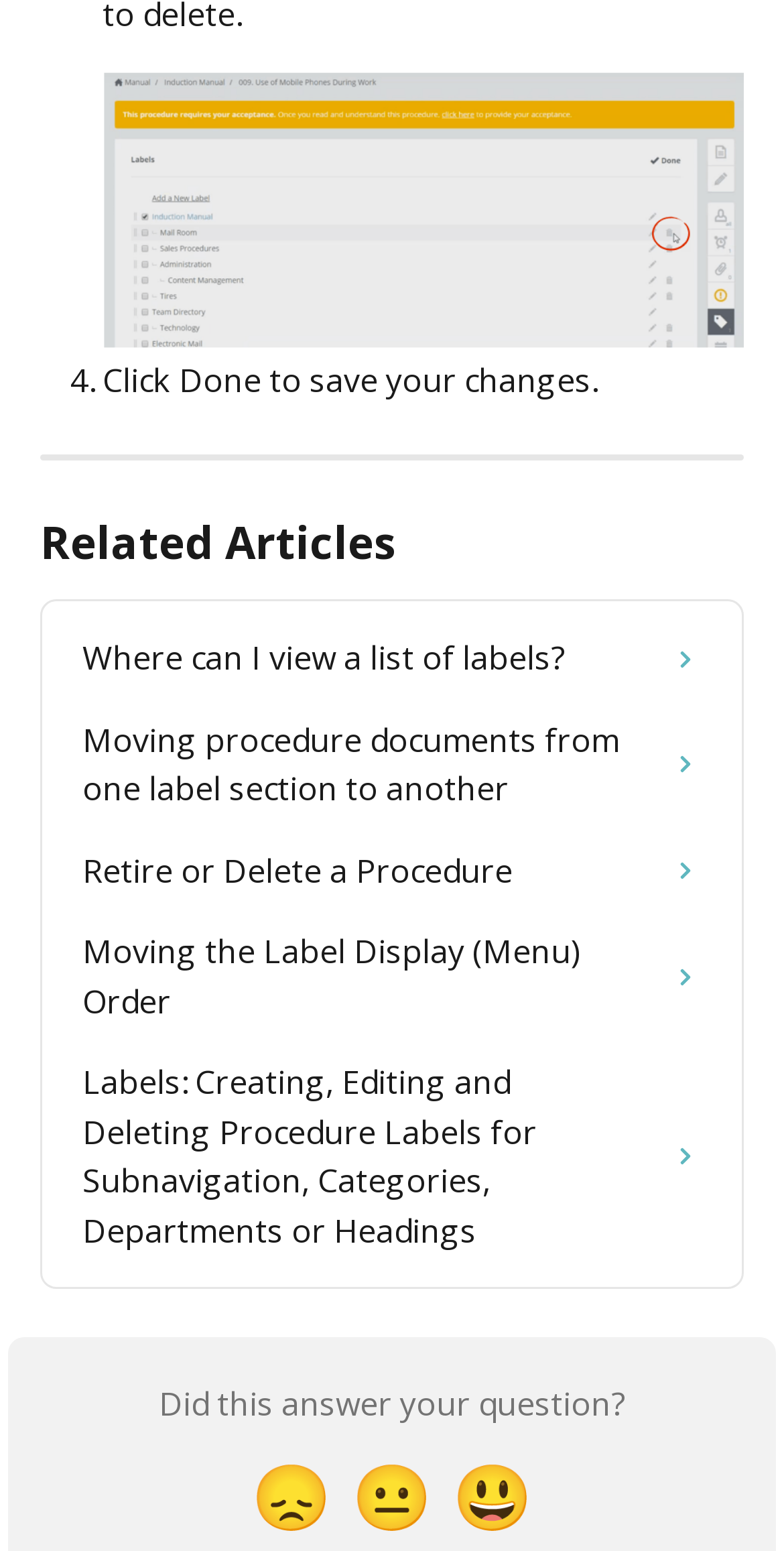Please find the bounding box coordinates (top-left x, top-left y, bottom-right x, bottom-right y) in the screenshot for the UI element described as follows: Retire or Delete a Procedure

[0.074, 0.535, 0.926, 0.588]